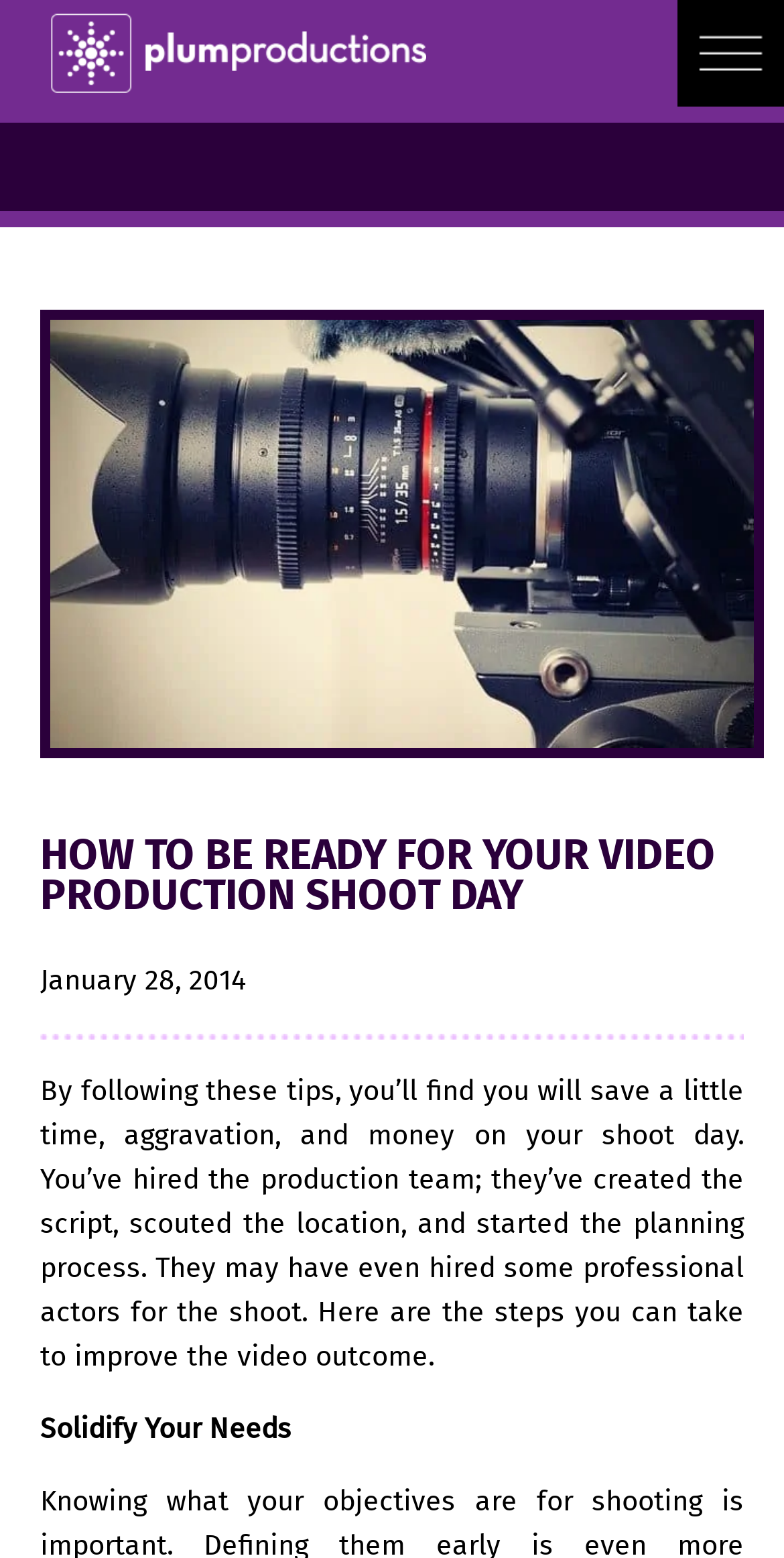Deliver a detailed narrative of the webpage's visual and textual elements.

The webpage appears to be a blog post or article from Plum Productions, a video production company based in Boca Raton, Florida. At the top of the page, there is a logo or icon, which is also a link, situated at the top-left corner. Below the logo, there is a large background image that spans almost the entire width of the page.

The main title of the article, "HOW TO BE READY FOR YOUR VIDEO PRODUCTION SHOOT DAY", is prominently displayed in a heading at the top-center of the page. Directly below the title, the date "January 28, 2014" is written in a smaller font.

The main content of the article begins below the date, with a paragraph of text that provides an introduction to the topic. The text explains that by following certain tips, readers can save time, aggravation, and money on their video production shoot day. The paragraph is followed by a subheading, "Solidify Your Needs", which is positioned near the bottom of the page.

Overall, the webpage has a simple and clean layout, with a focus on the main article content. There are no other notable UI elements or images on the page besides the logo, background image, and the text content.